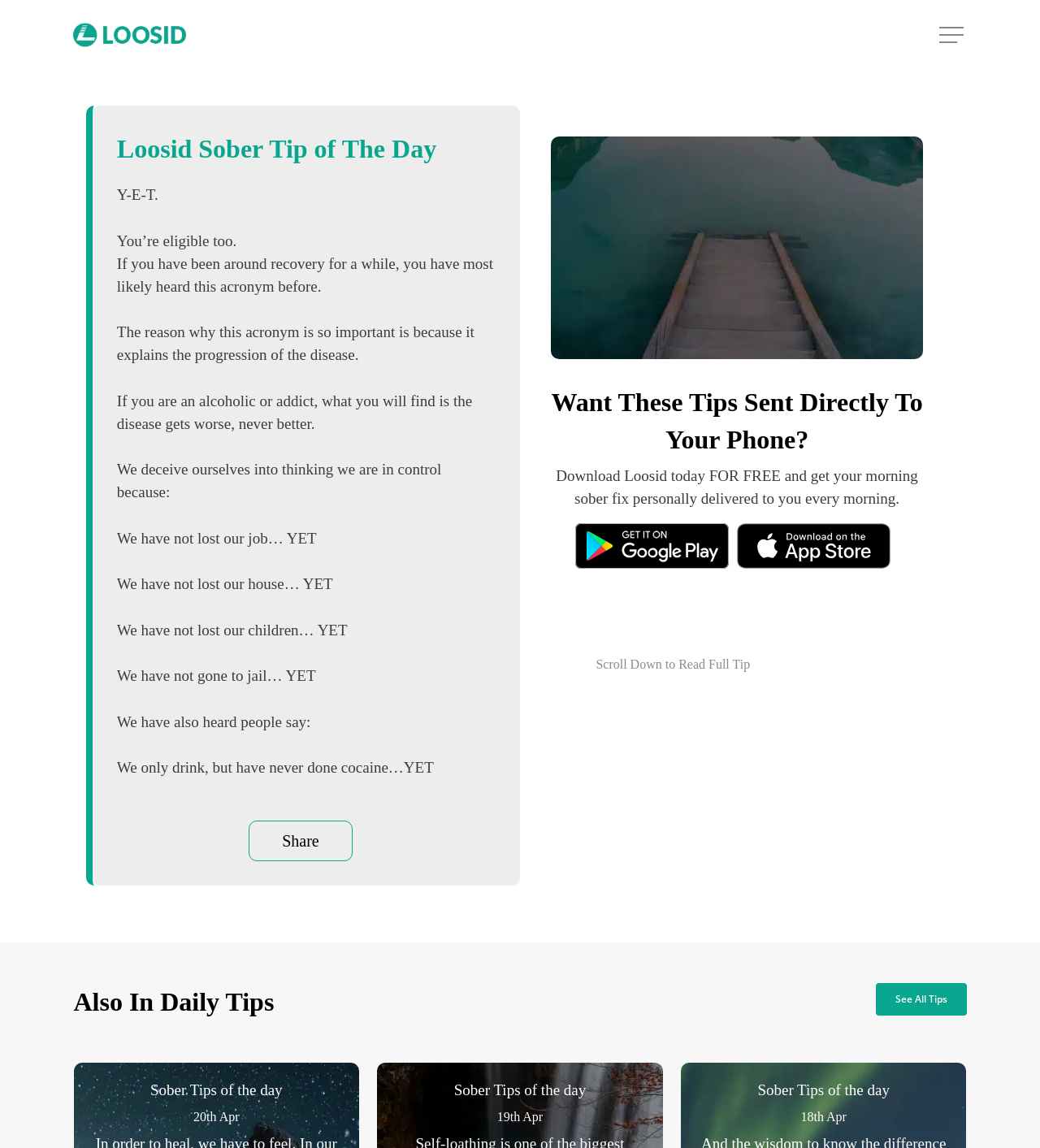What is the name of the website?
Carefully analyze the image and provide a detailed answer to the question.

The name of the website can be found at the top left corner of the webpage, where it says 'Loosid' in the navigation menu.